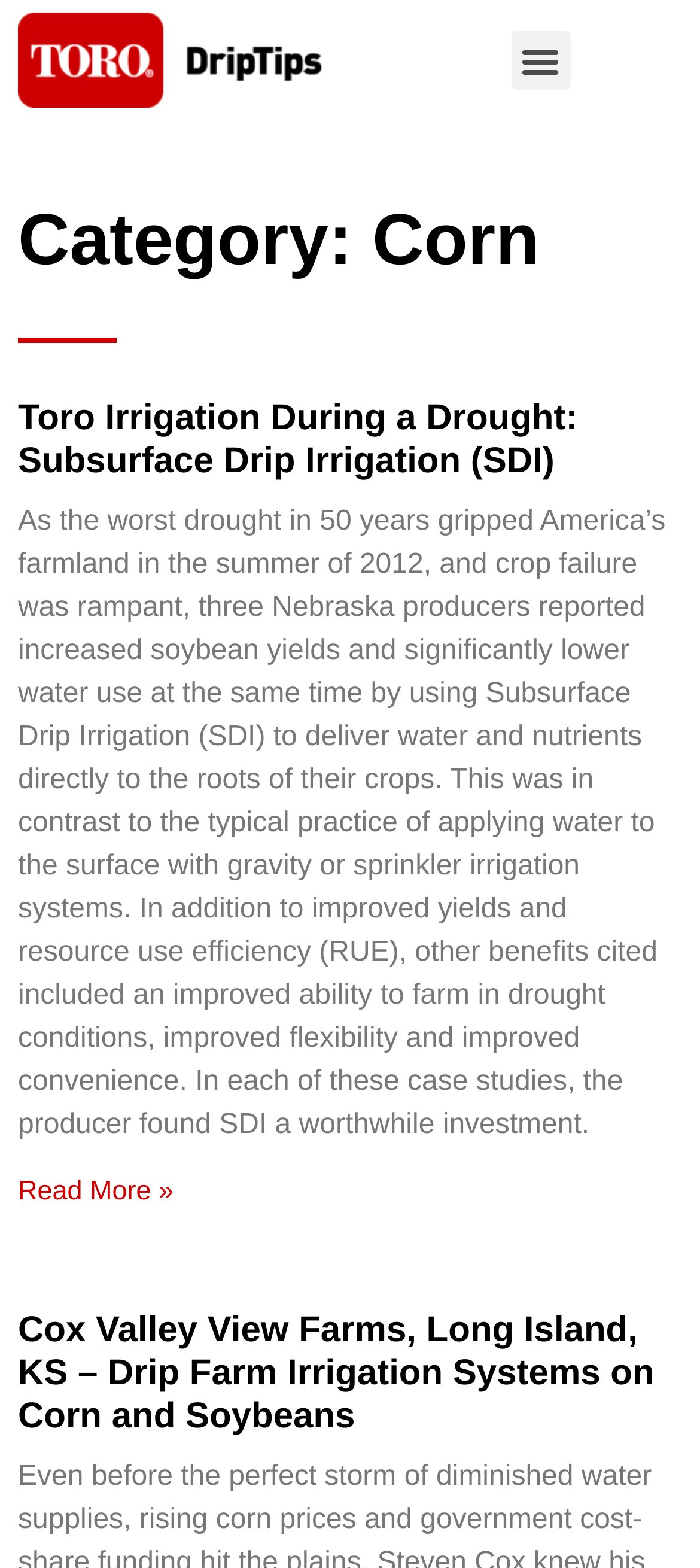Answer the question with a brief word or phrase:
Is there a menu toggle button on the webpage?

Yes